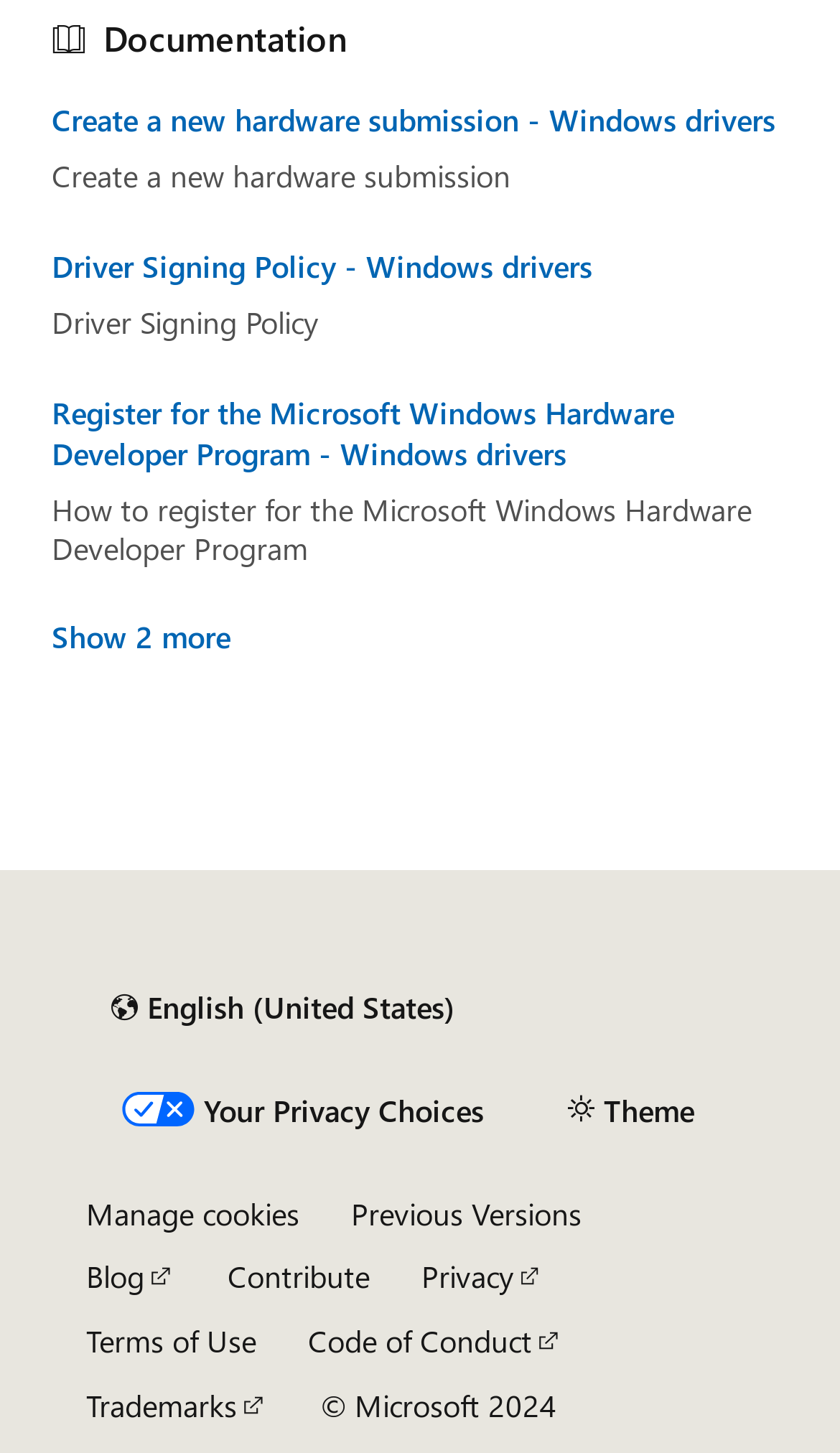Identify the bounding box coordinates for the UI element described by the following text: "Show 2 more". Provide the coordinates as four float numbers between 0 and 1, in the format [left, top, right, bottom].

[0.062, 0.427, 0.274, 0.451]